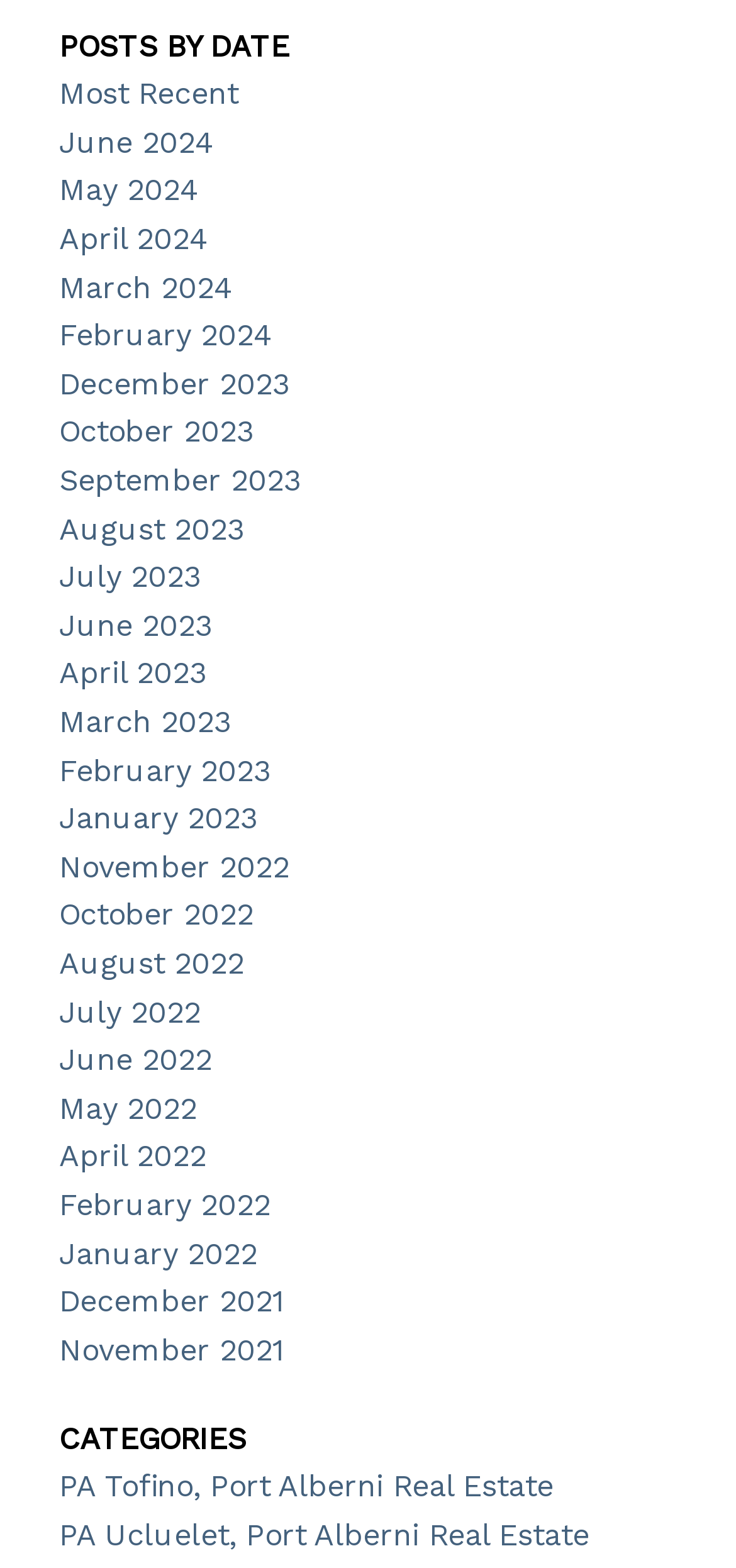How many real estate categories are listed under 'CATEGORIES'?
Look at the screenshot and respond with one word or a short phrase.

2